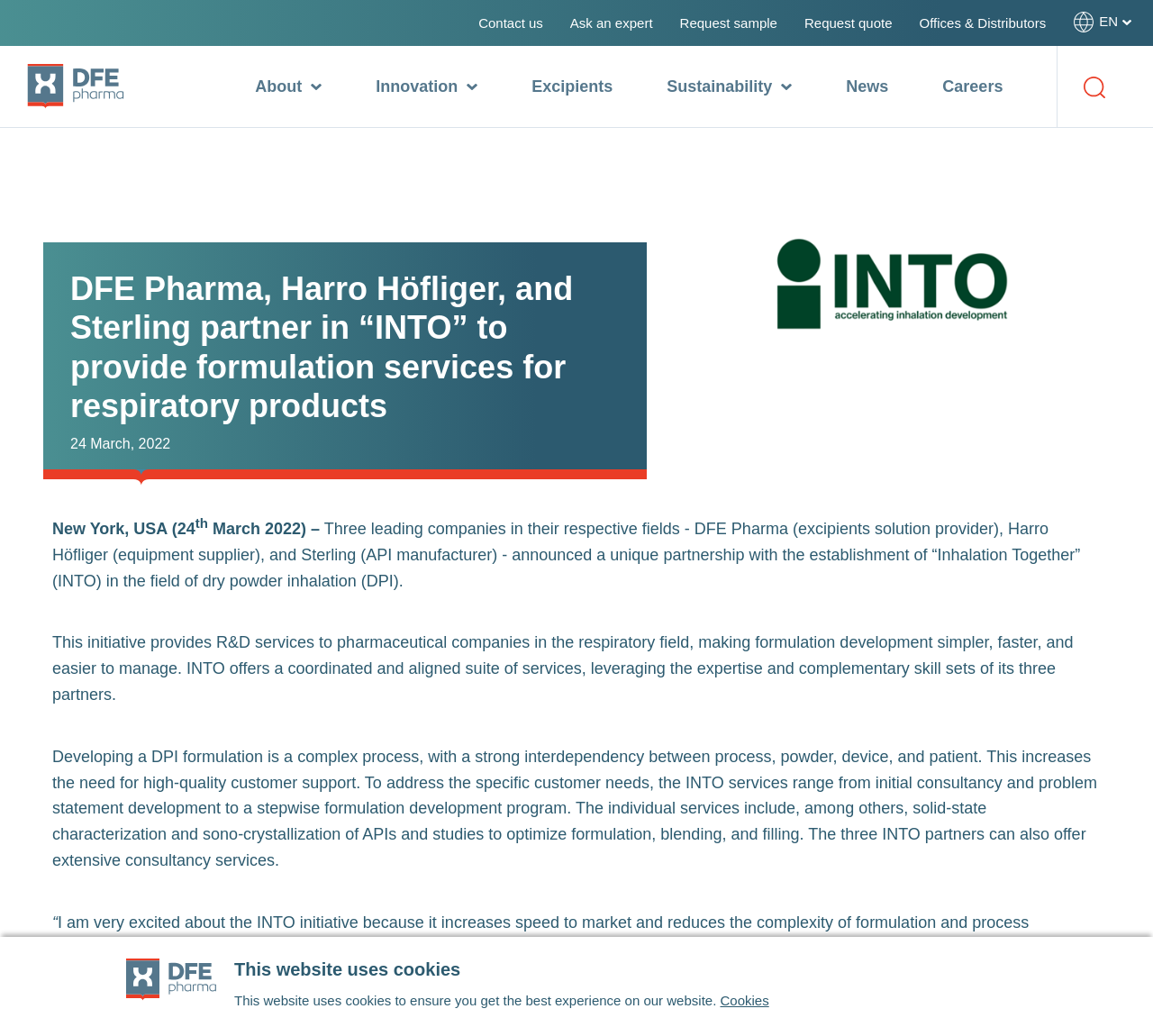Identify the bounding box coordinates of the clickable section necessary to follow the following instruction: "Request a sample". The coordinates should be presented as four float numbers from 0 to 1, i.e., [left, top, right, bottom].

[0.59, 0.015, 0.674, 0.03]